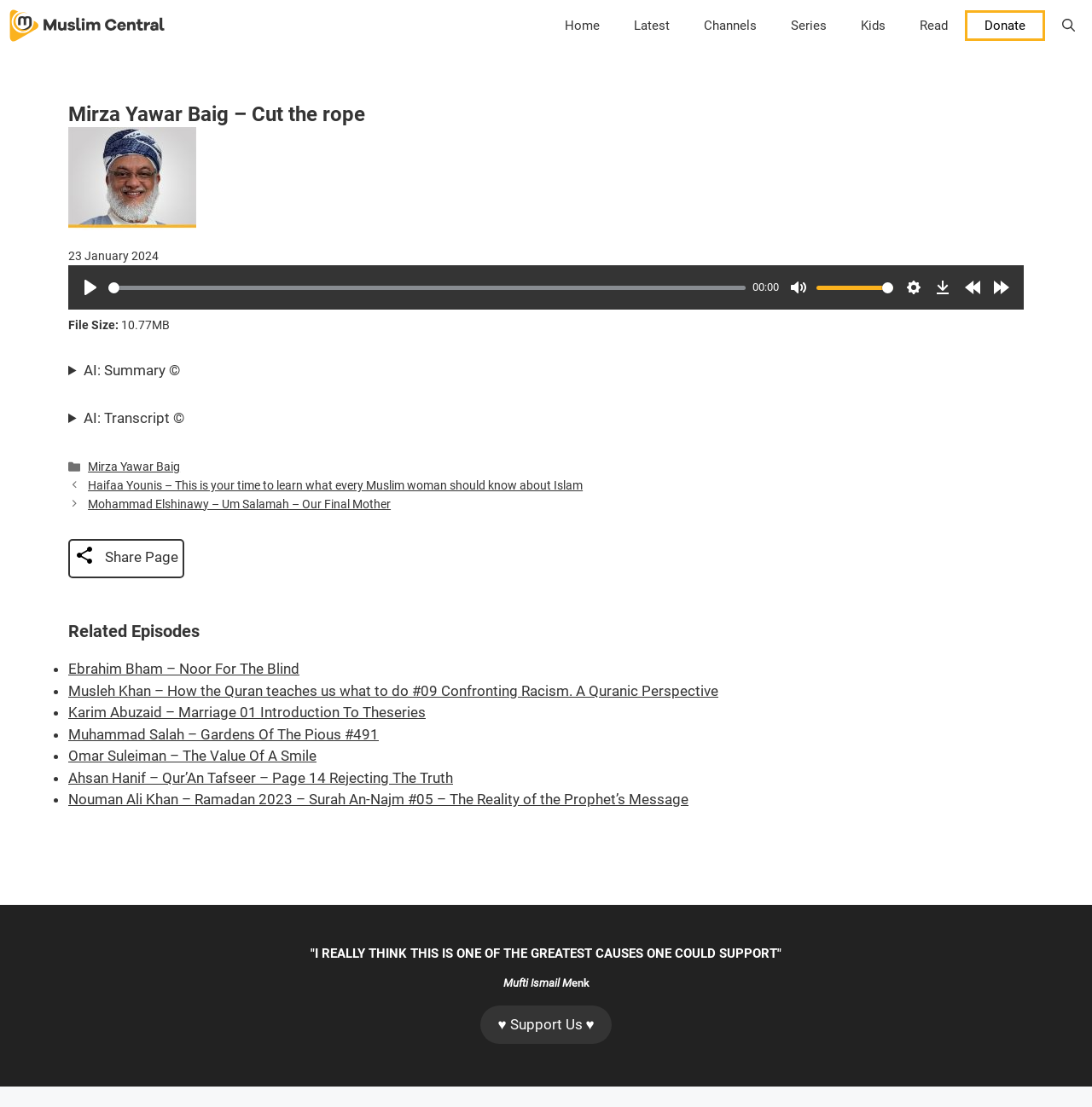Please find the bounding box coordinates of the section that needs to be clicked to achieve this instruction: "View Recipes".

None